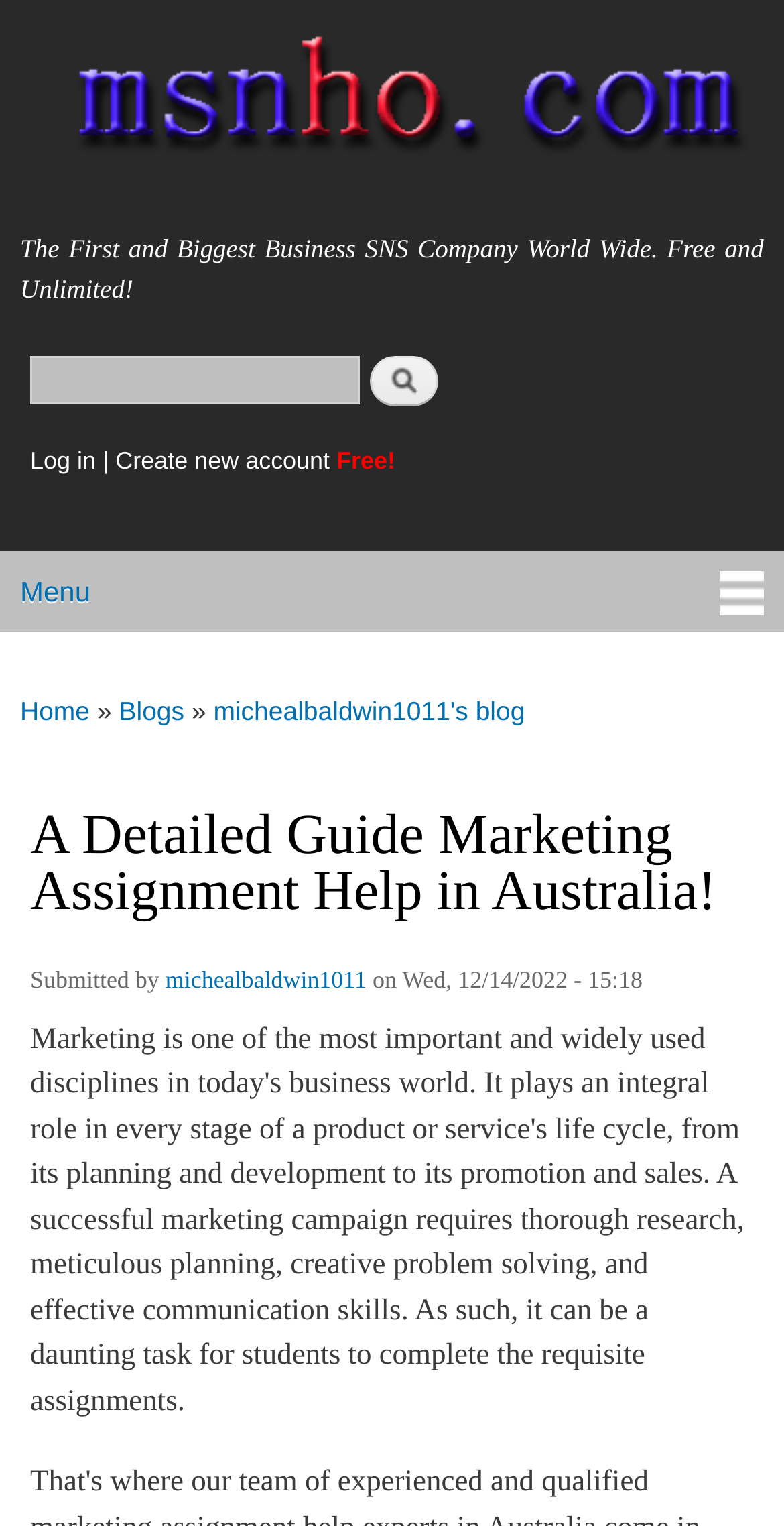Determine the bounding box coordinates for the clickable element to execute this instruction: "Go to the home page". Provide the coordinates as four float numbers between 0 and 1, i.e., [left, top, right, bottom].

[0.0, 0.0, 1.0, 0.135]